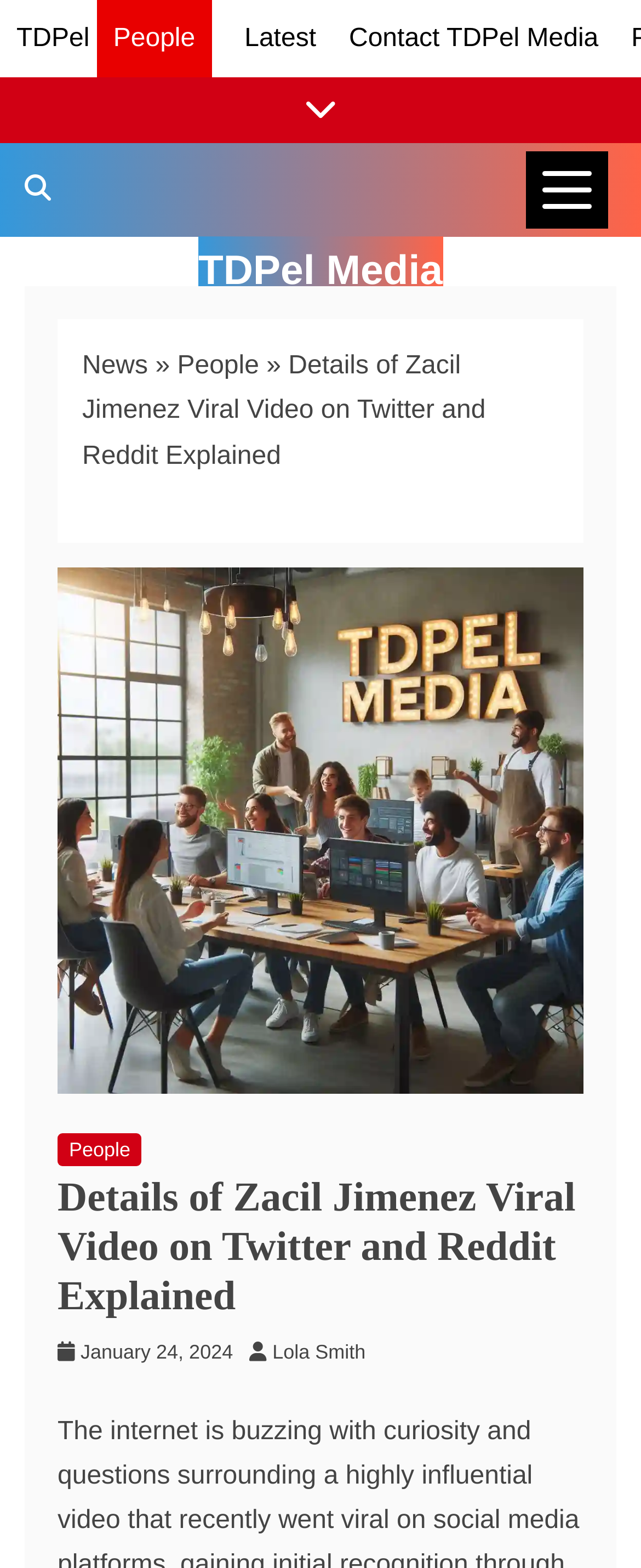Highlight the bounding box of the UI element that corresponds to this description: "aria-label="News Categories"".

[0.821, 0.097, 0.949, 0.146]